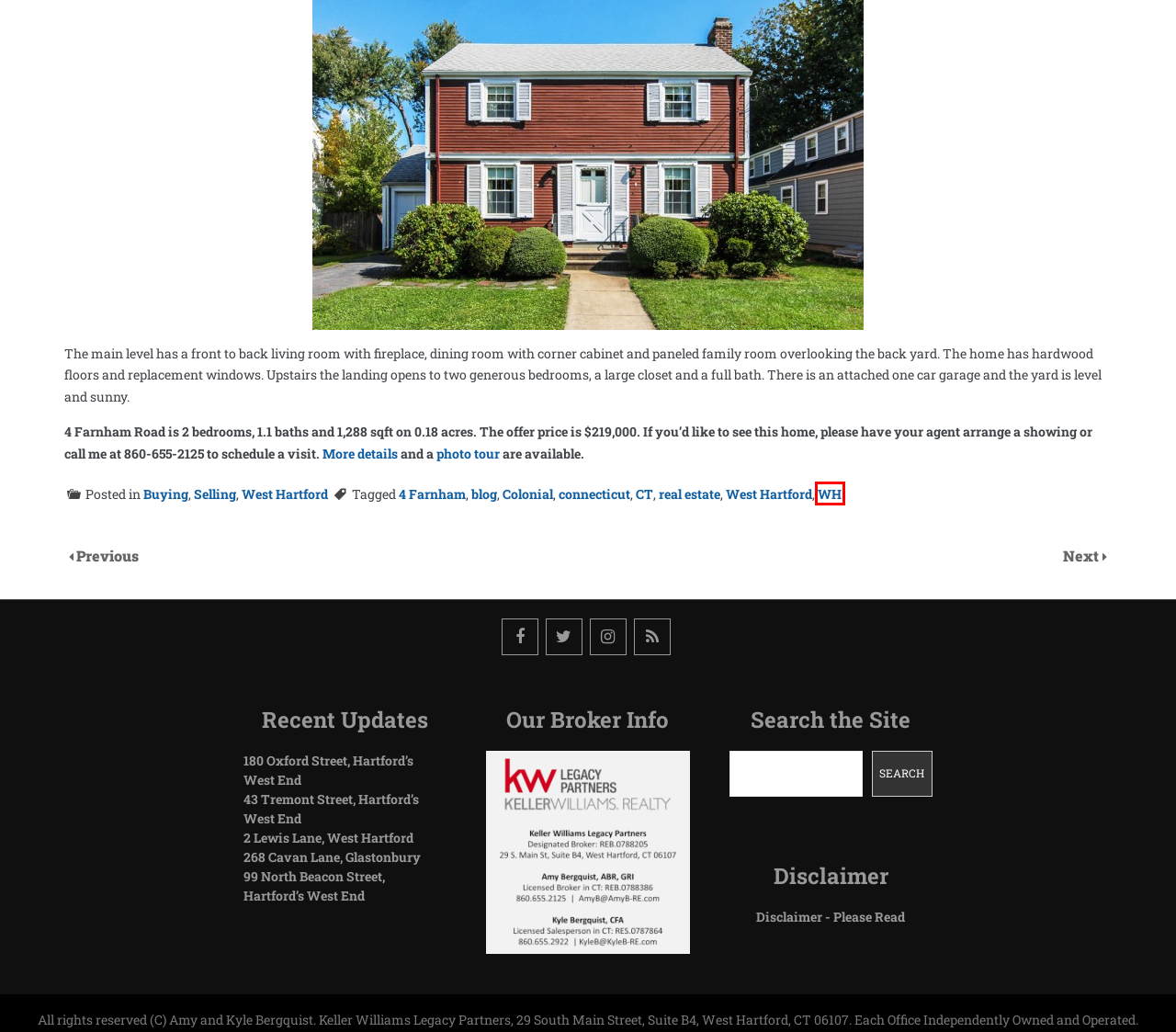You have a screenshot of a webpage with an element surrounded by a red bounding box. Choose the webpage description that best describes the new page after clicking the element inside the red bounding box. Here are the candidates:
A. real estate – Greater Hartford Real Estate
B. West Hartford – Greater Hartford Real Estate
C. 268 Cavan Lane, Glastonbury – Greater Hartford Real Estate
D. Buying – Greater Hartford Real Estate
E. Disclaimer – Greater Hartford Real Estate
F. Colonial – Greater Hartford Real Estate
G. WH – Greater Hartford Real Estate
H. Forgotten Home – Greater Hartford Real Estate

G